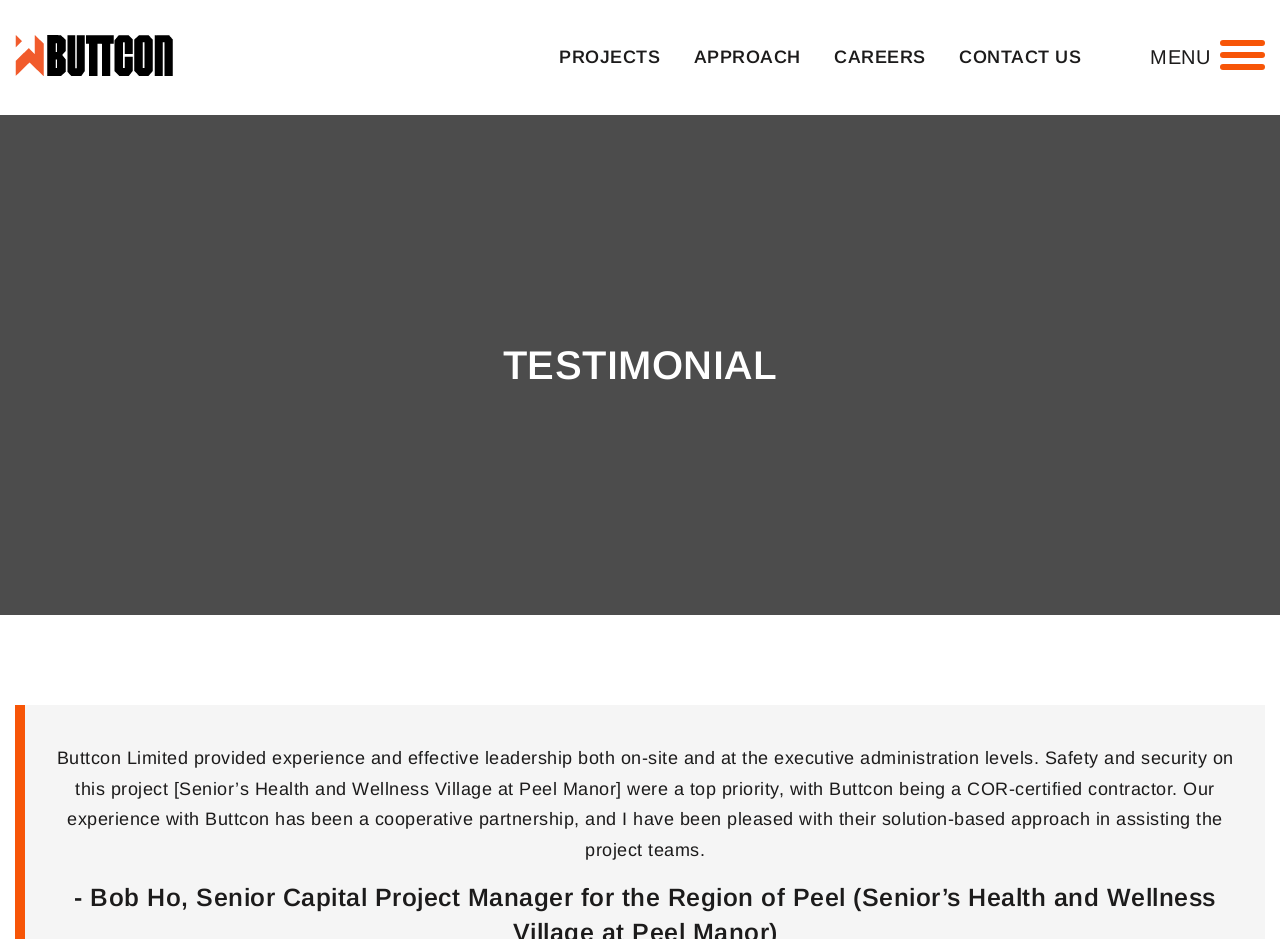Identify the bounding box of the HTML element described as: "Contact Us".

[0.738, 0.0, 0.855, 0.122]